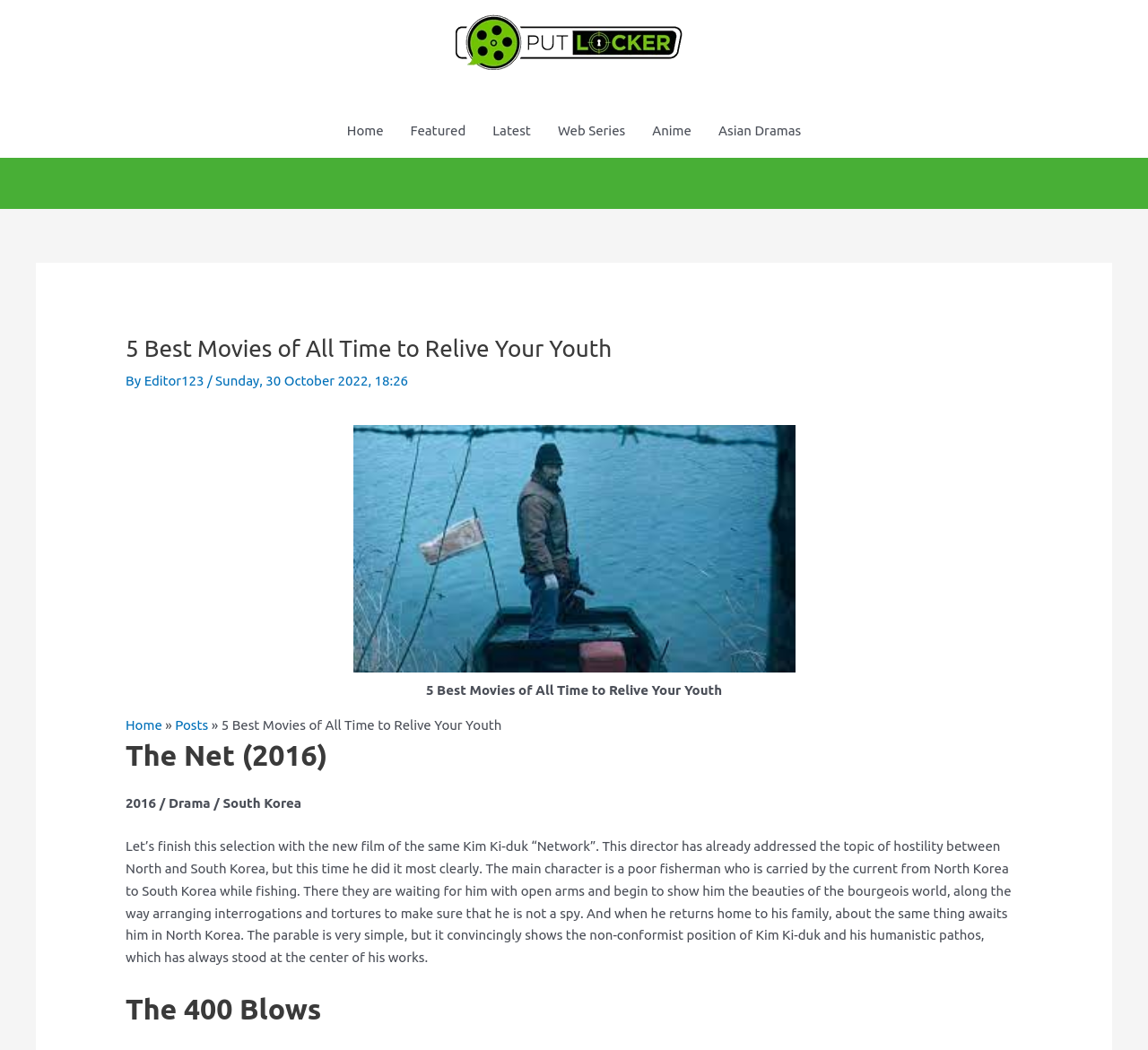Bounding box coordinates must be specified in the format (top-left x, top-left y, bottom-right x, bottom-right y). All values should be floating point numbers between 0 and 1. What are the bounding box coordinates of the UI element described as: Home

[0.109, 0.683, 0.141, 0.698]